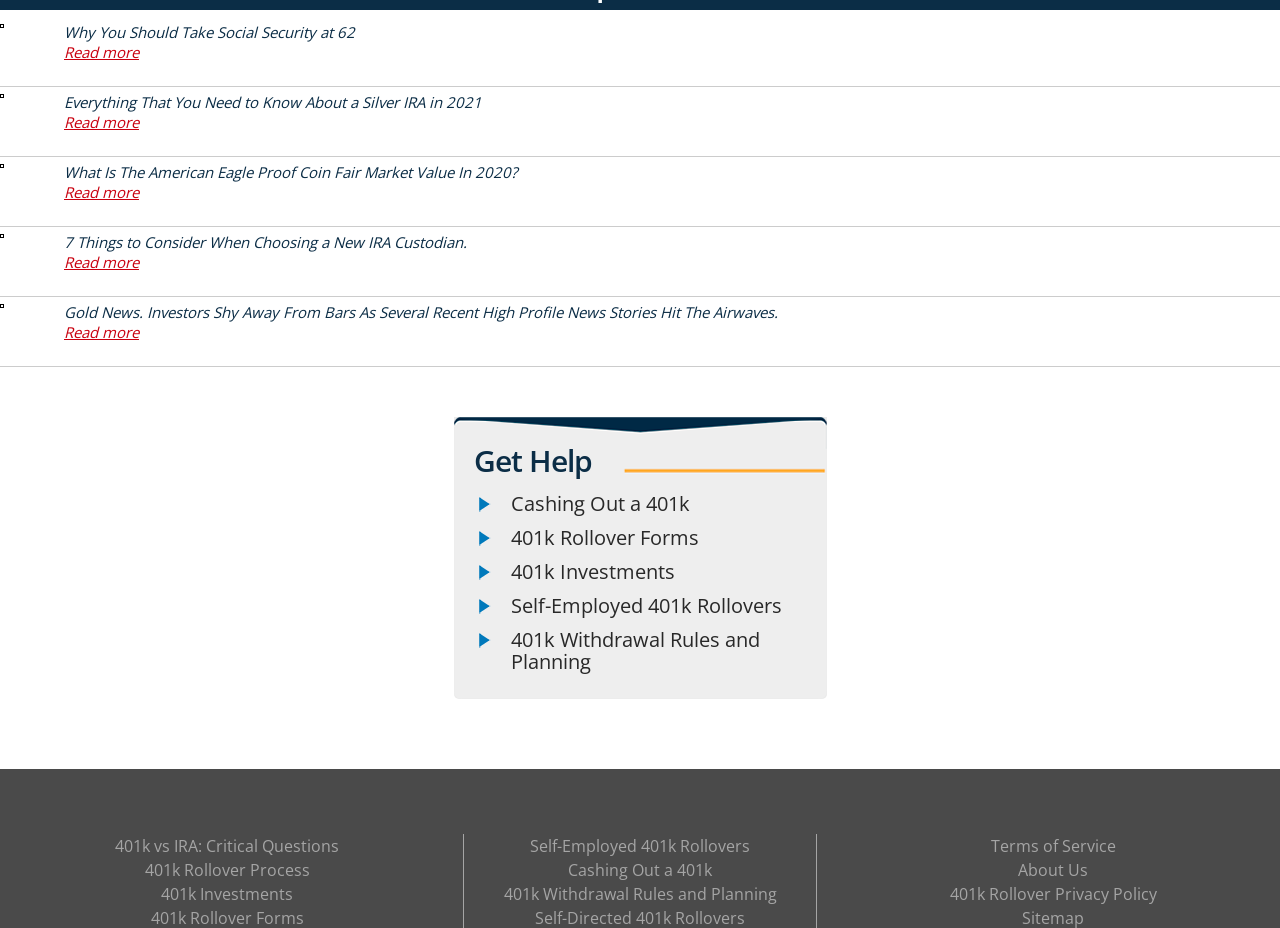What is the purpose of the links at the bottom of the webpage?
Could you answer the question with a detailed and thorough explanation?

The links at the bottom of the webpage, such as 'Terms of Service', 'About Us', and '401k Rollover Privacy Policy', appear to provide additional information about the website and its policies, rather than being directly related to retirement planning.